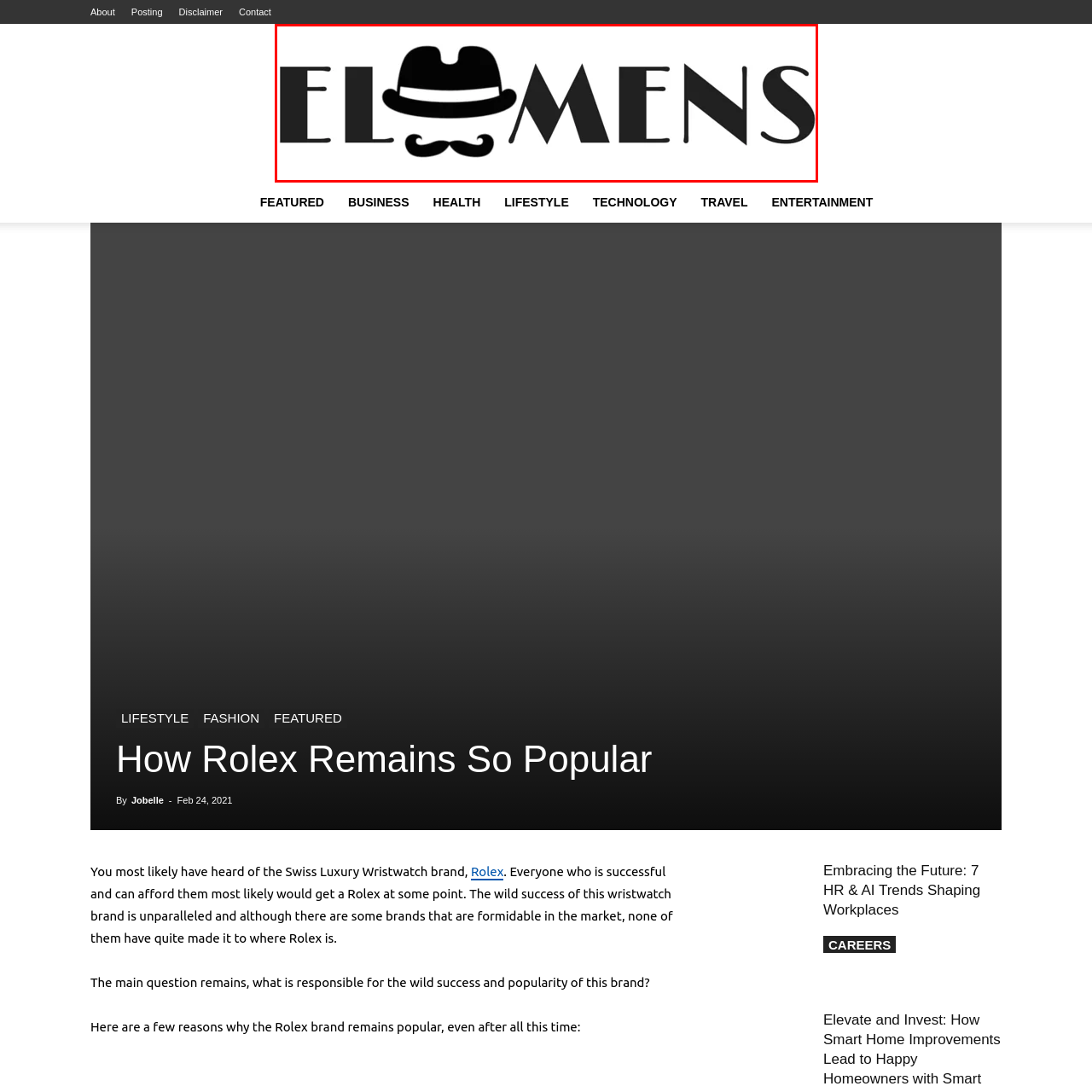What font style is used for the text 'ELMENS'?
Look at the image inside the red bounding box and craft a detailed answer using the visual details you can see.

The text 'ELMENS' is presented in a bold, fashionable font, emphasizing the brand's identity and appeal, which indicates that the font style used is bold.